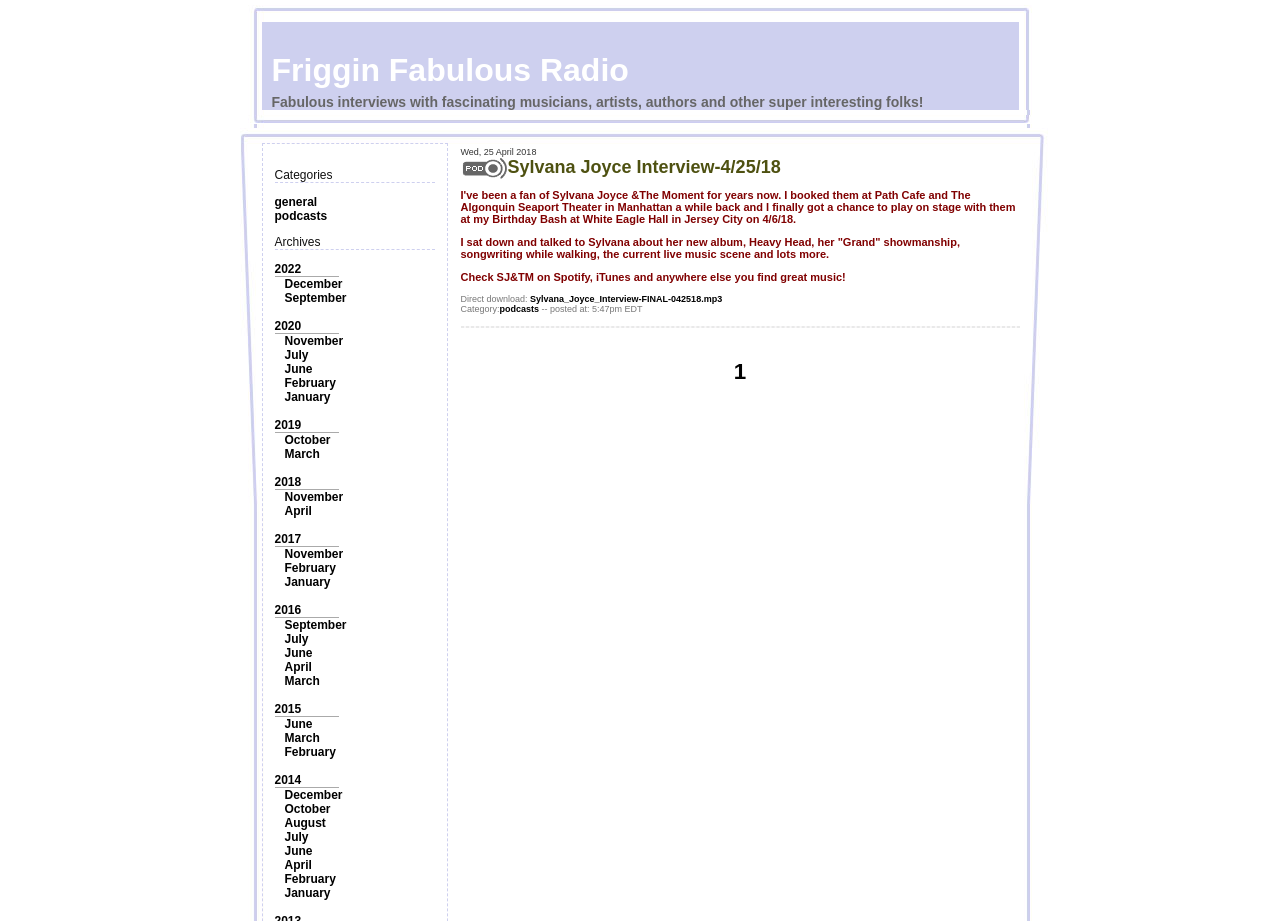Please give the bounding box coordinates of the area that should be clicked to fulfill the following instruction: "Explore the podcasts category". The coordinates should be in the format of four float numbers from 0 to 1, i.e., [left, top, right, bottom].

[0.39, 0.33, 0.421, 0.341]